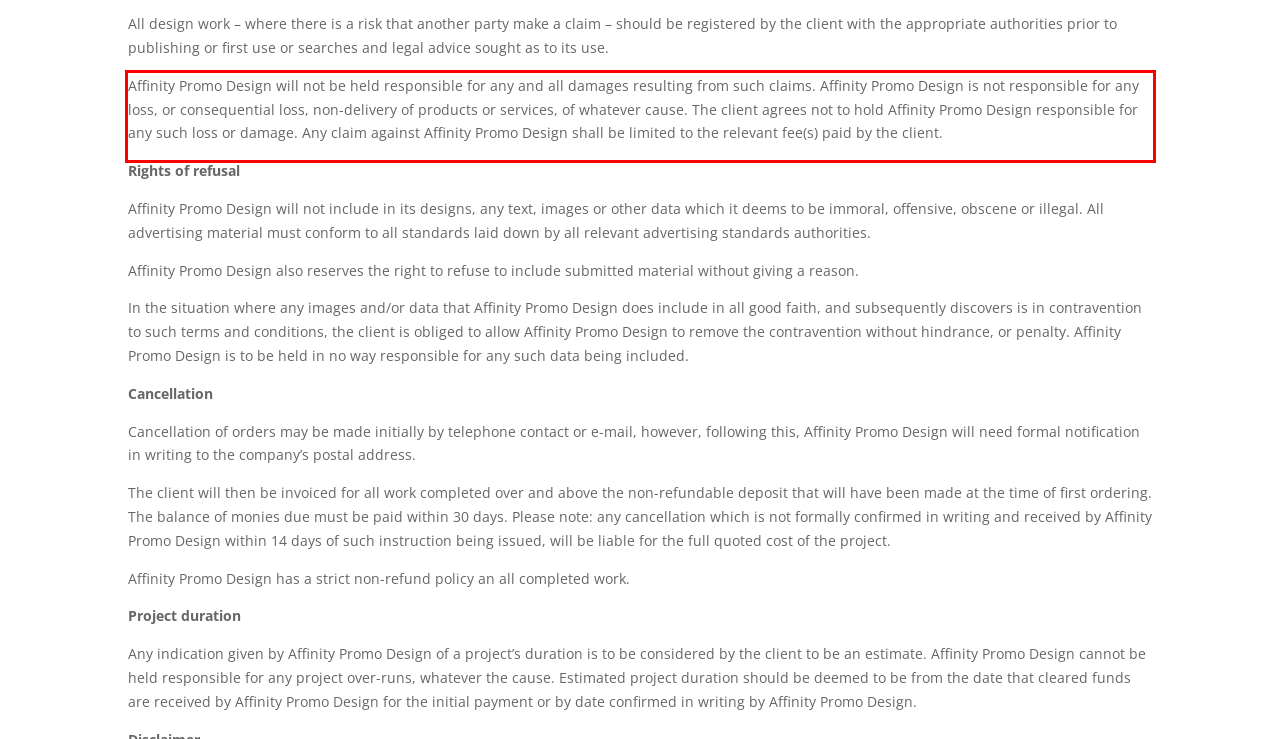Using the webpage screenshot, recognize and capture the text within the red bounding box.

Affinity Promo Design will not be held responsible for any and all damages resulting from such claims. Affinity Promo Design is not responsible for any loss, or consequential loss, non-delivery of products or services, of whatever cause. The client agrees not to hold Affinity Promo Design responsible for any such loss or damage. Any claim against Affinity Promo Design shall be limited to the relevant fee(s) paid by the client.